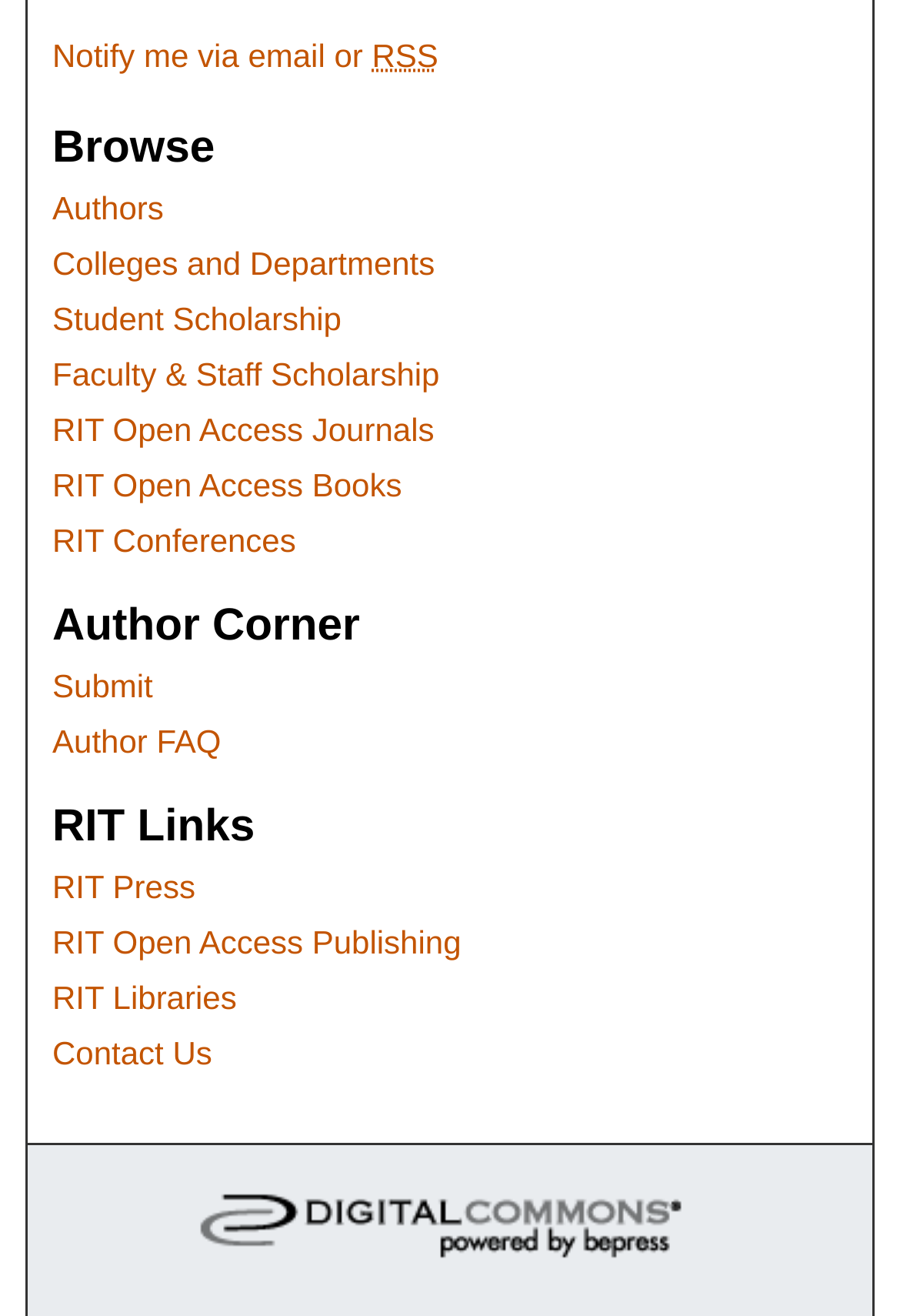What is the name of the press affiliated with RIT?
Based on the image, give a concise answer in the form of a single word or short phrase.

RIT Press